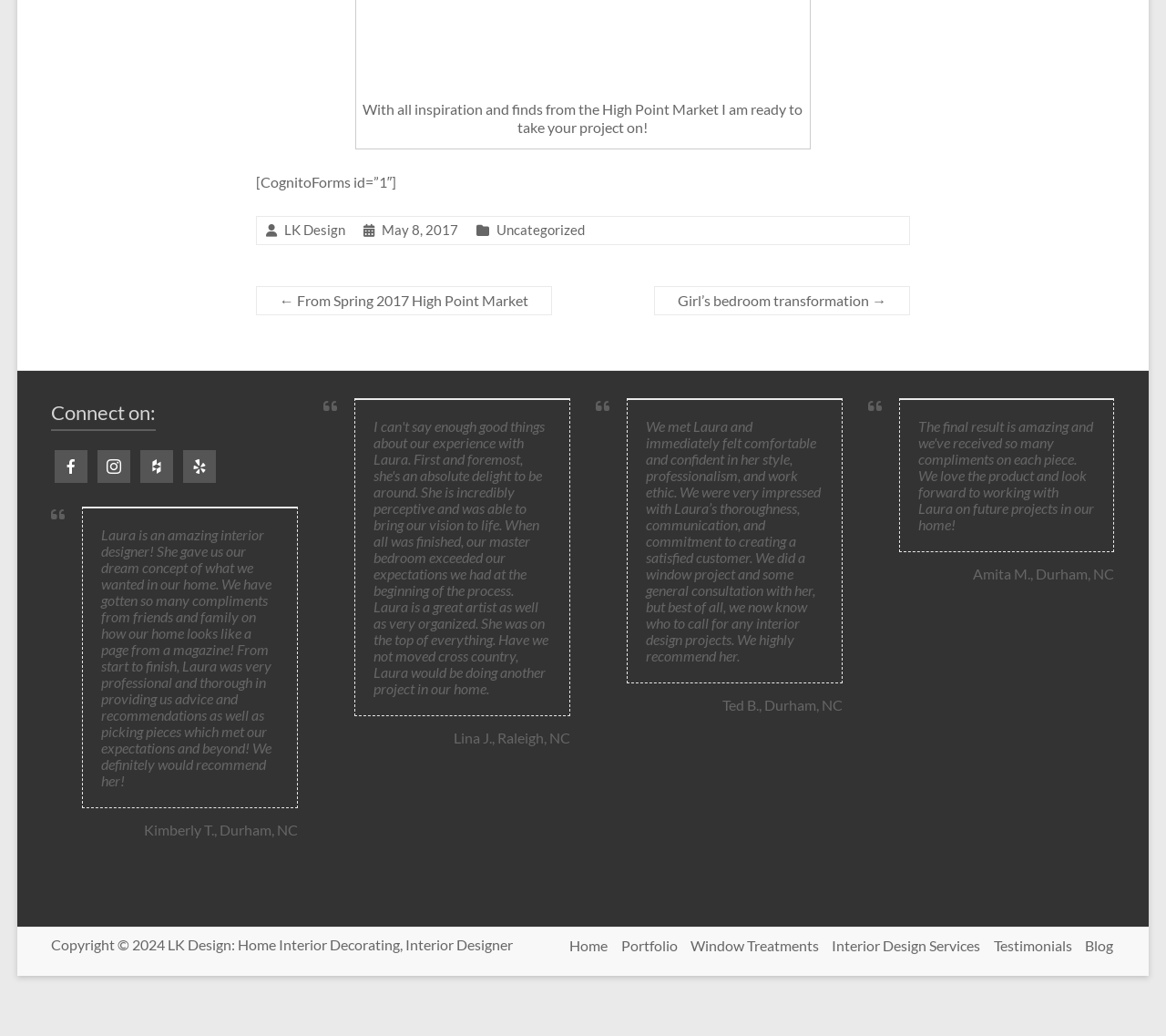Kindly determine the bounding box coordinates for the clickable area to achieve the given instruction: "Check the copyright information".

[0.044, 0.903, 0.144, 0.92]